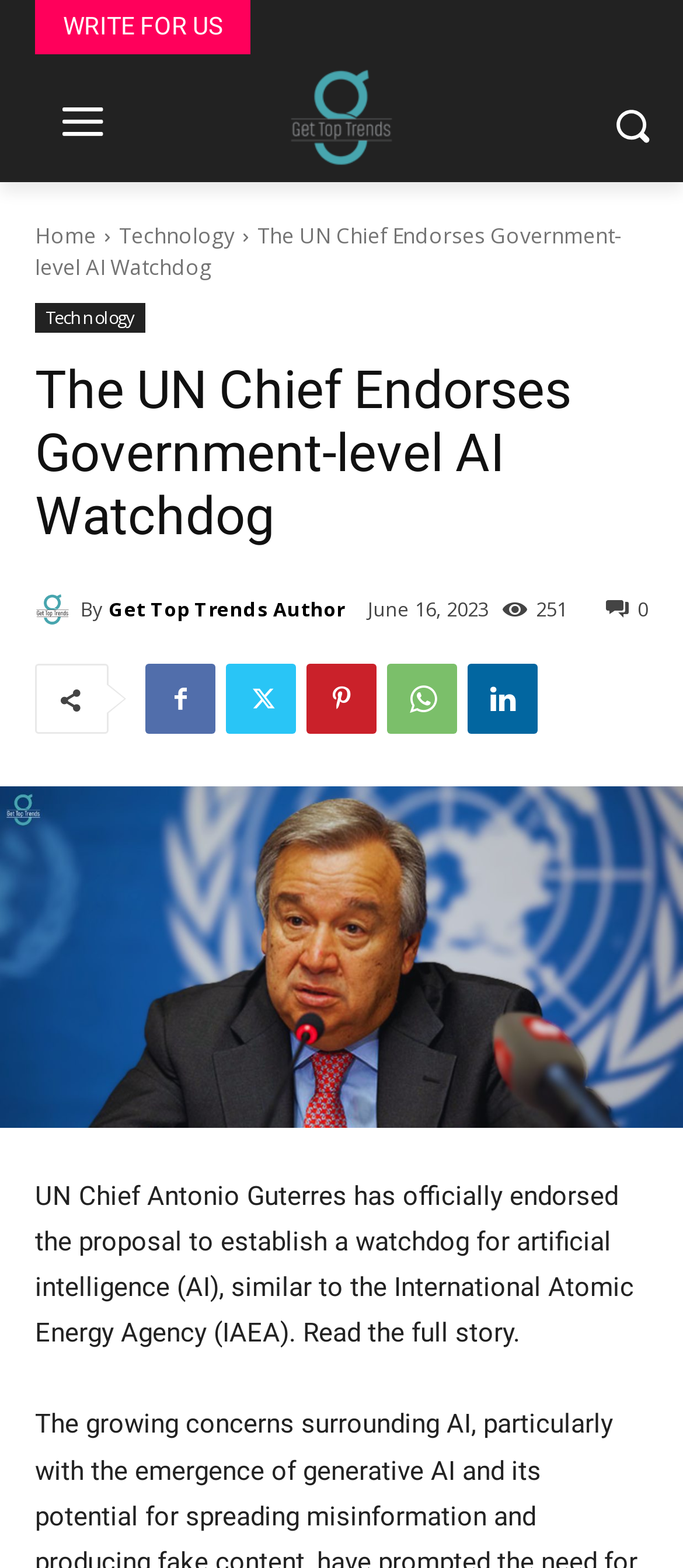What is the logo of the website?
Refer to the screenshot and deliver a thorough answer to the question presented.

The logo of the website is located at the top of the page, and it is an image element with a bounding box coordinate of [0.423, 0.041, 0.577, 0.108]. It is a part of the link element with the text 'Logo'.